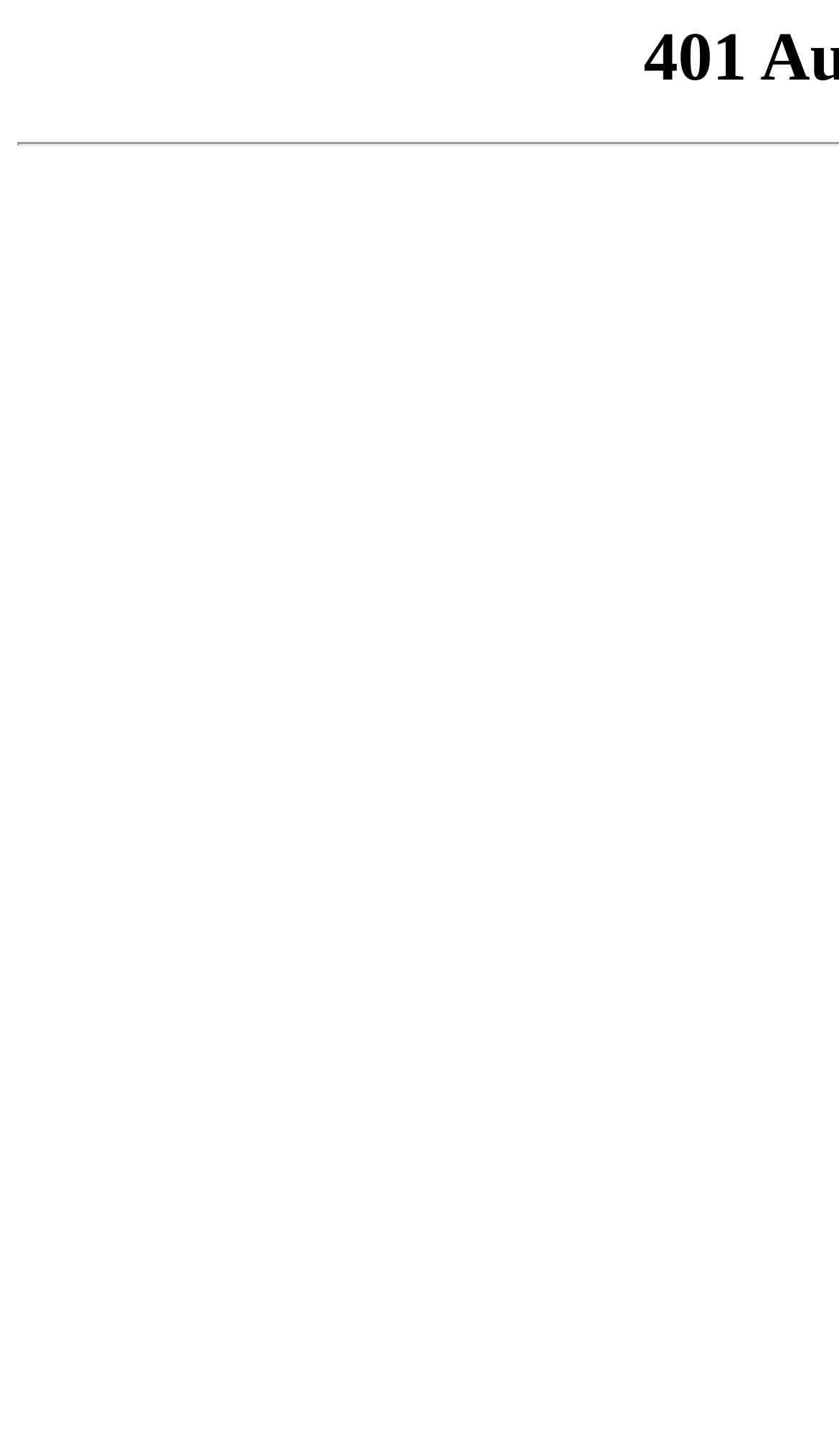Can you locate the main headline on this webpage and provide its text content?

401 Authorization Required